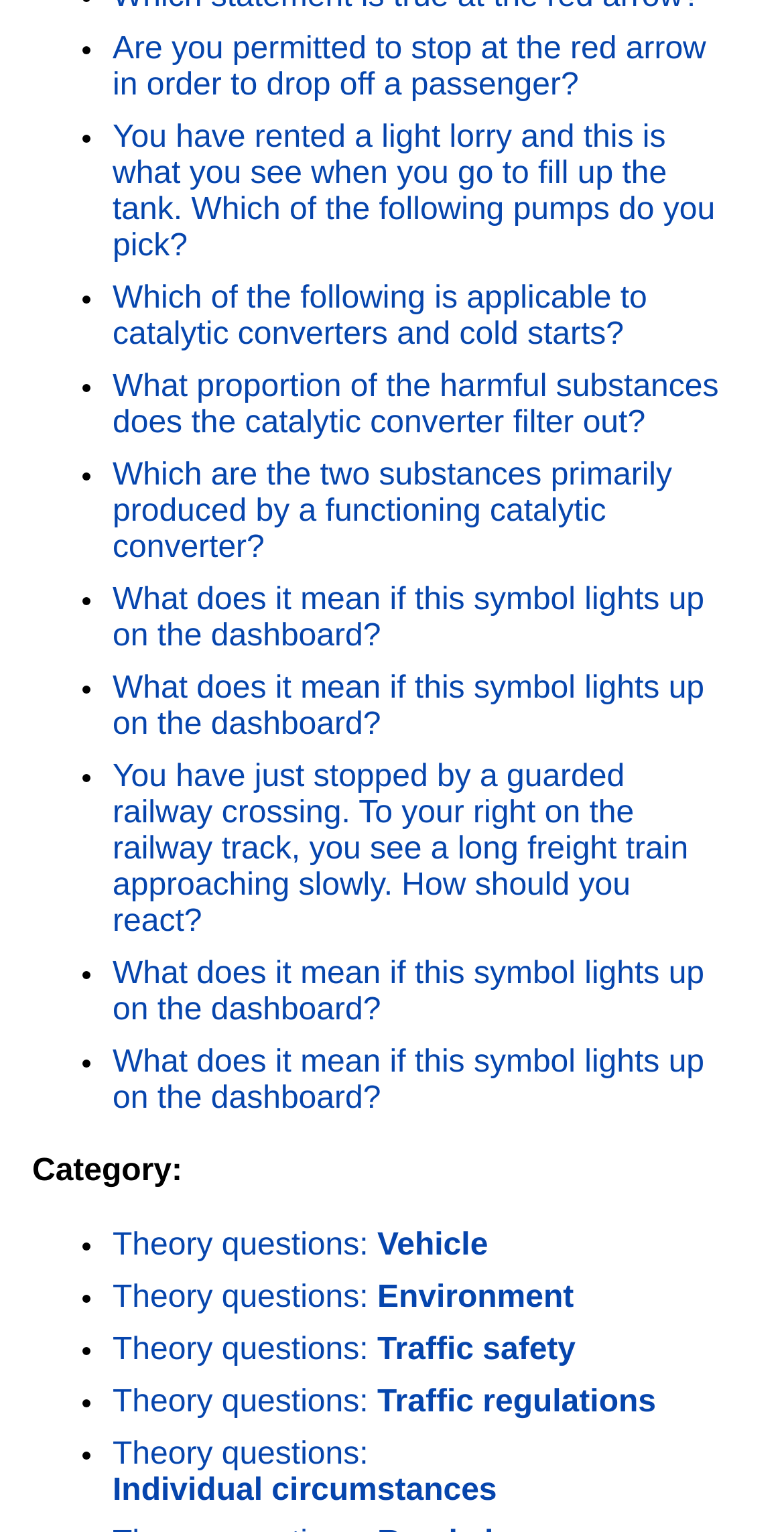Please provide a one-word or short phrase answer to the question:
What should you do when you see a long freight train approaching slowly at a guarded railway crossing?

Not specified